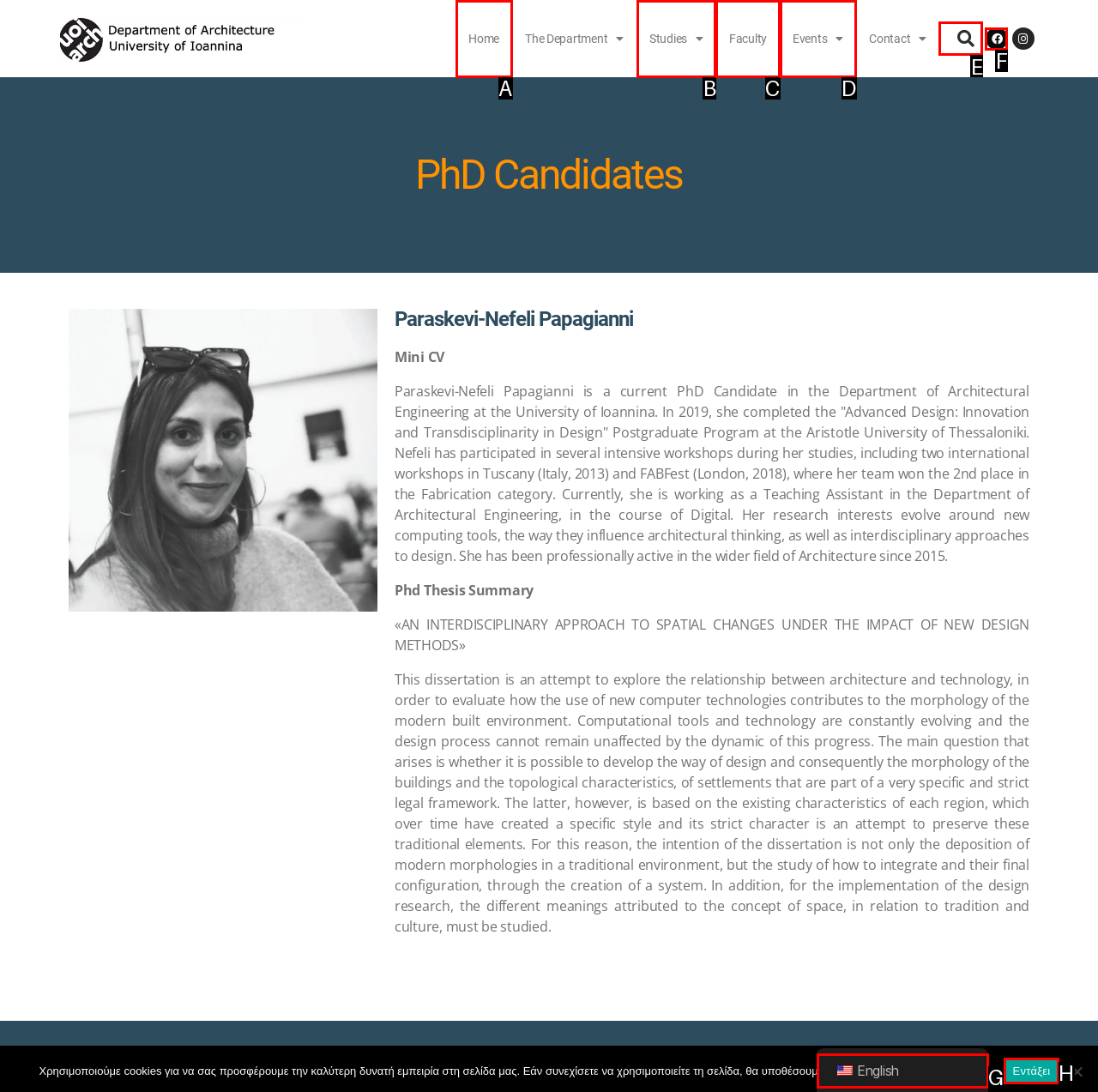Point out which UI element to click to complete this task: Search for a specific book
Answer with the letter corresponding to the right option from the available choices.

None